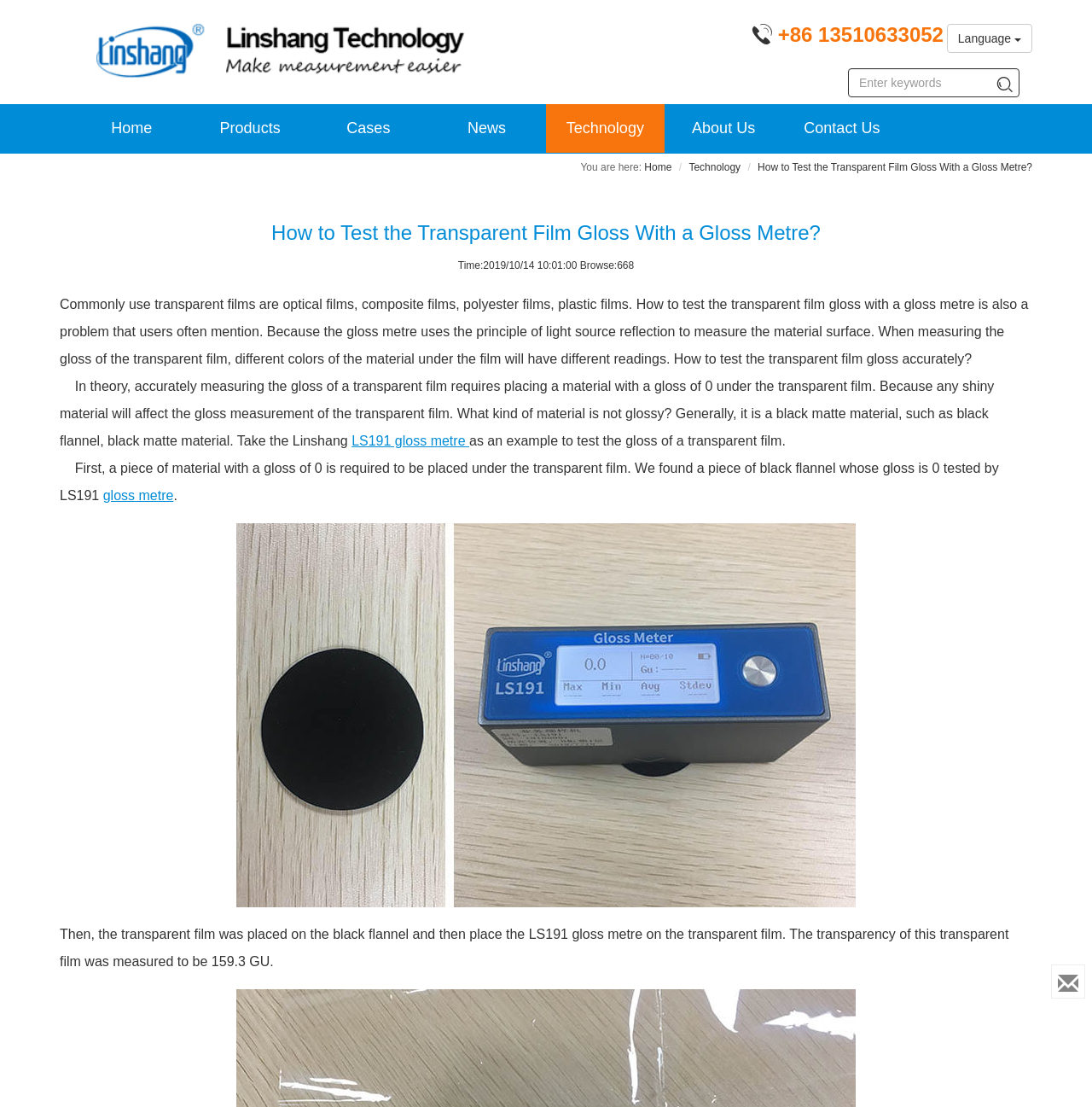Extract the bounding box coordinates for the described element: "name="search"". The coordinates should be represented as four float numbers between 0 and 1: [left, top, right, bottom].

[0.905, 0.062, 0.934, 0.09]